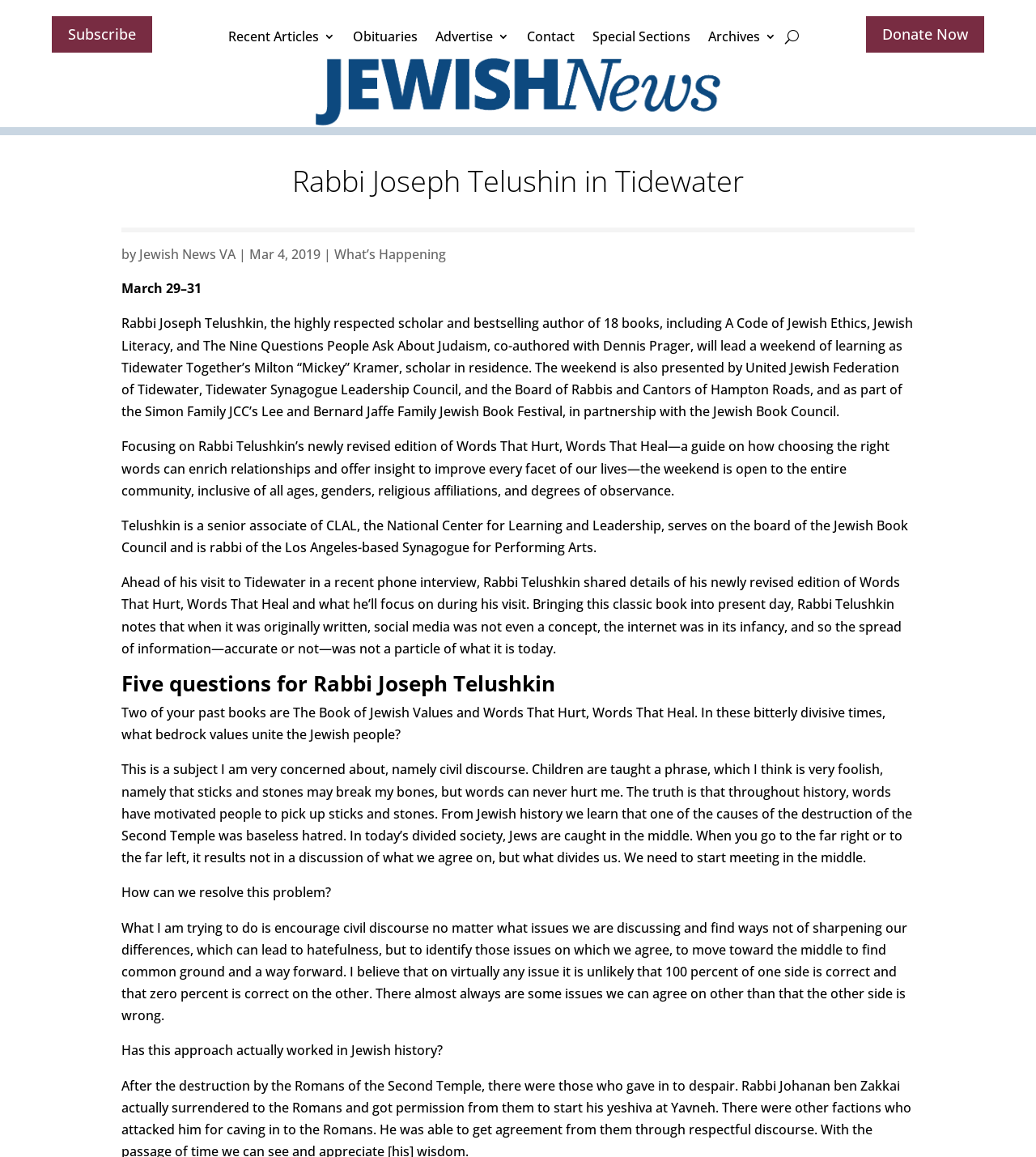Determine the bounding box coordinates for the clickable element required to fulfill the instruction: "Read recent articles". Provide the coordinates as four float numbers between 0 and 1, i.e., [left, top, right, bottom].

[0.22, 0.02, 0.323, 0.049]